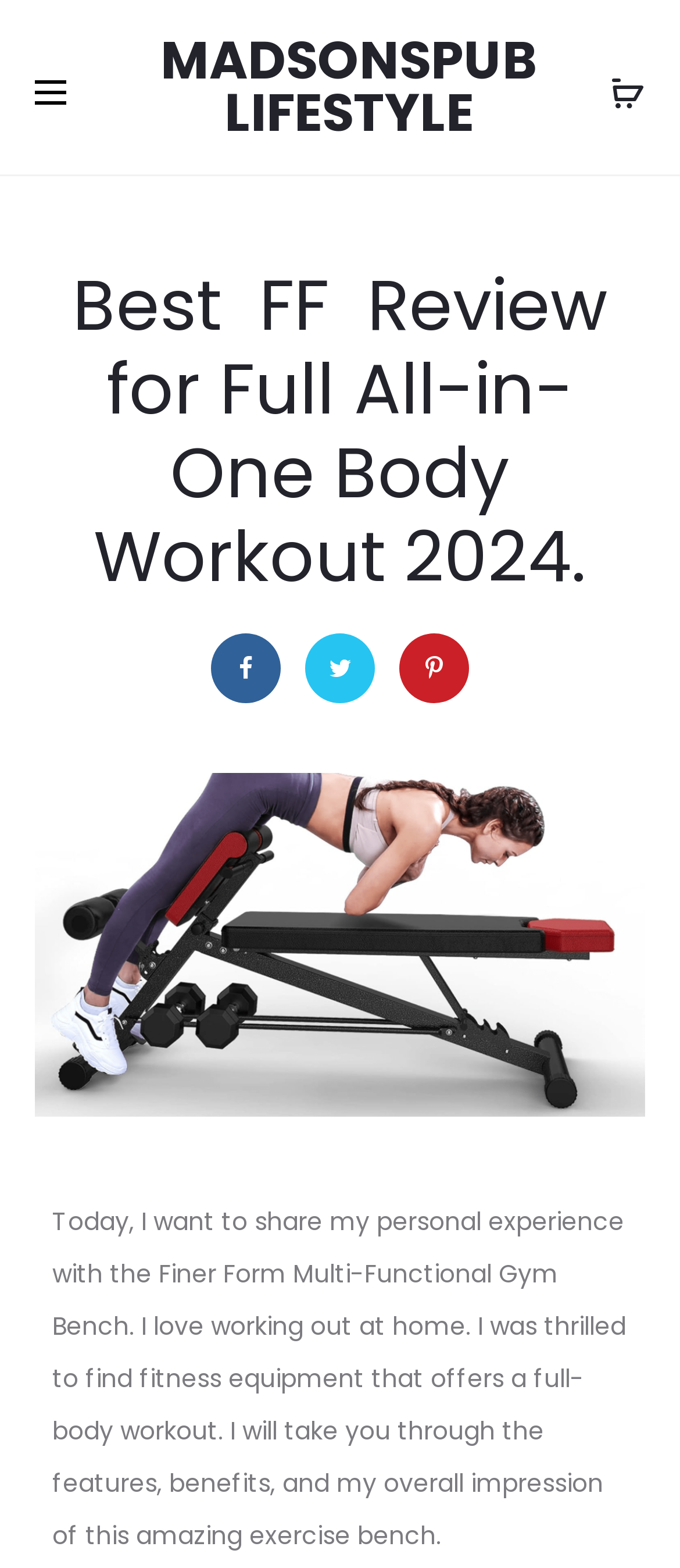Based on the image, provide a detailed response to the question:
What is the topic of the article?

The topic of the article is the review of a gym bench, specifically the Finer Form Multi-Functional Gym Bench, as indicated by the image caption 'Gym Bench Review' and the article's content.